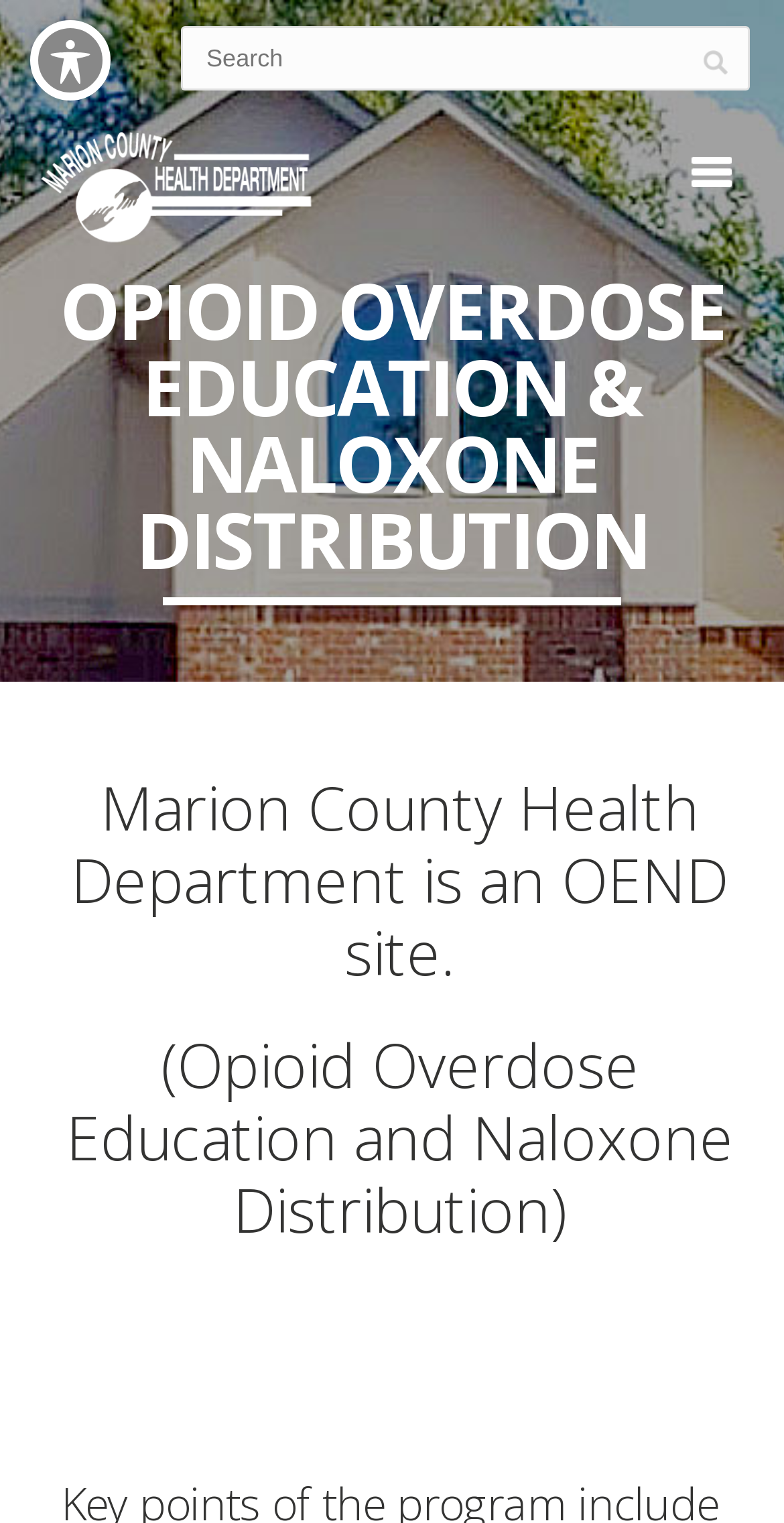What is the purpose of the health department?
Based on the image, provide a one-word or brief-phrase response.

Serve communities